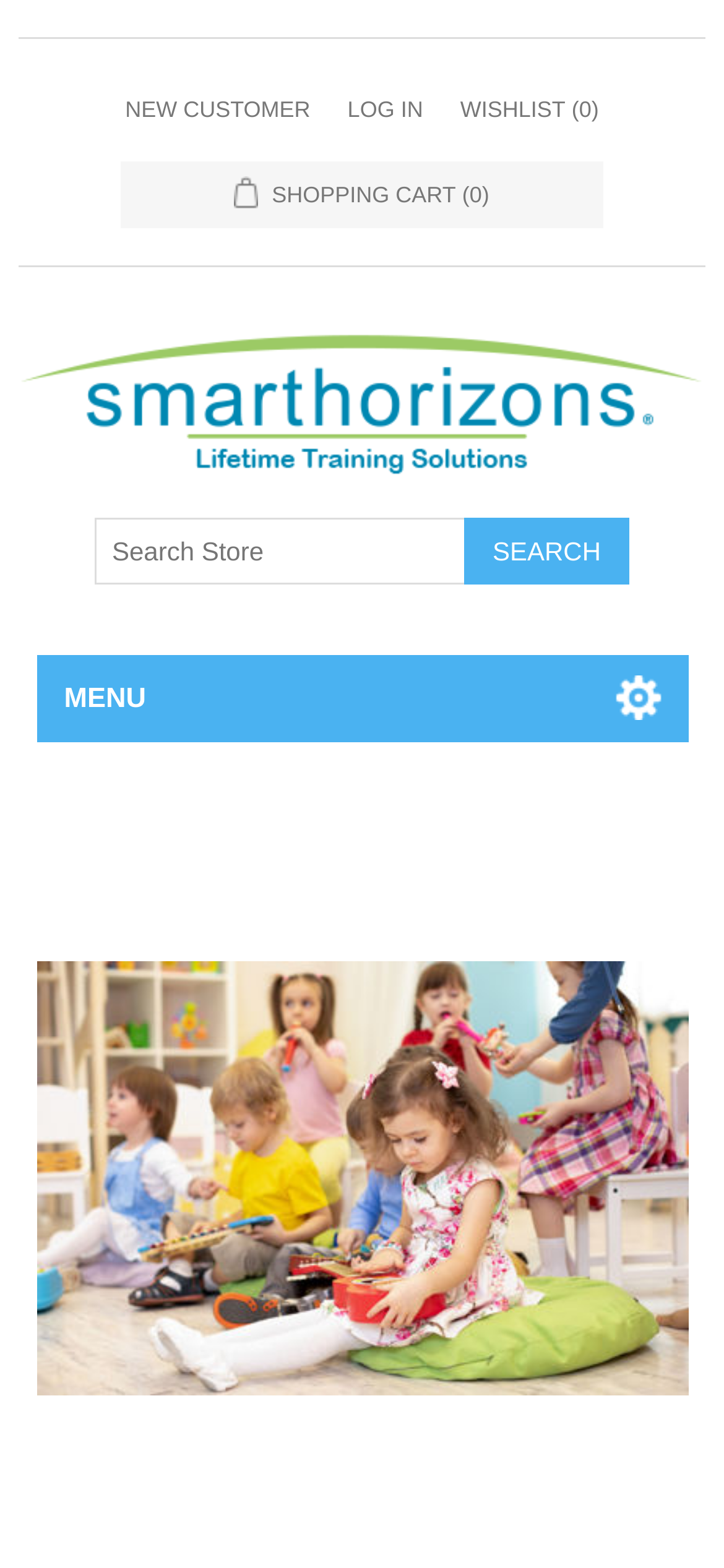Locate and extract the headline of this webpage.

Experiencing Music in the Classroom/Program